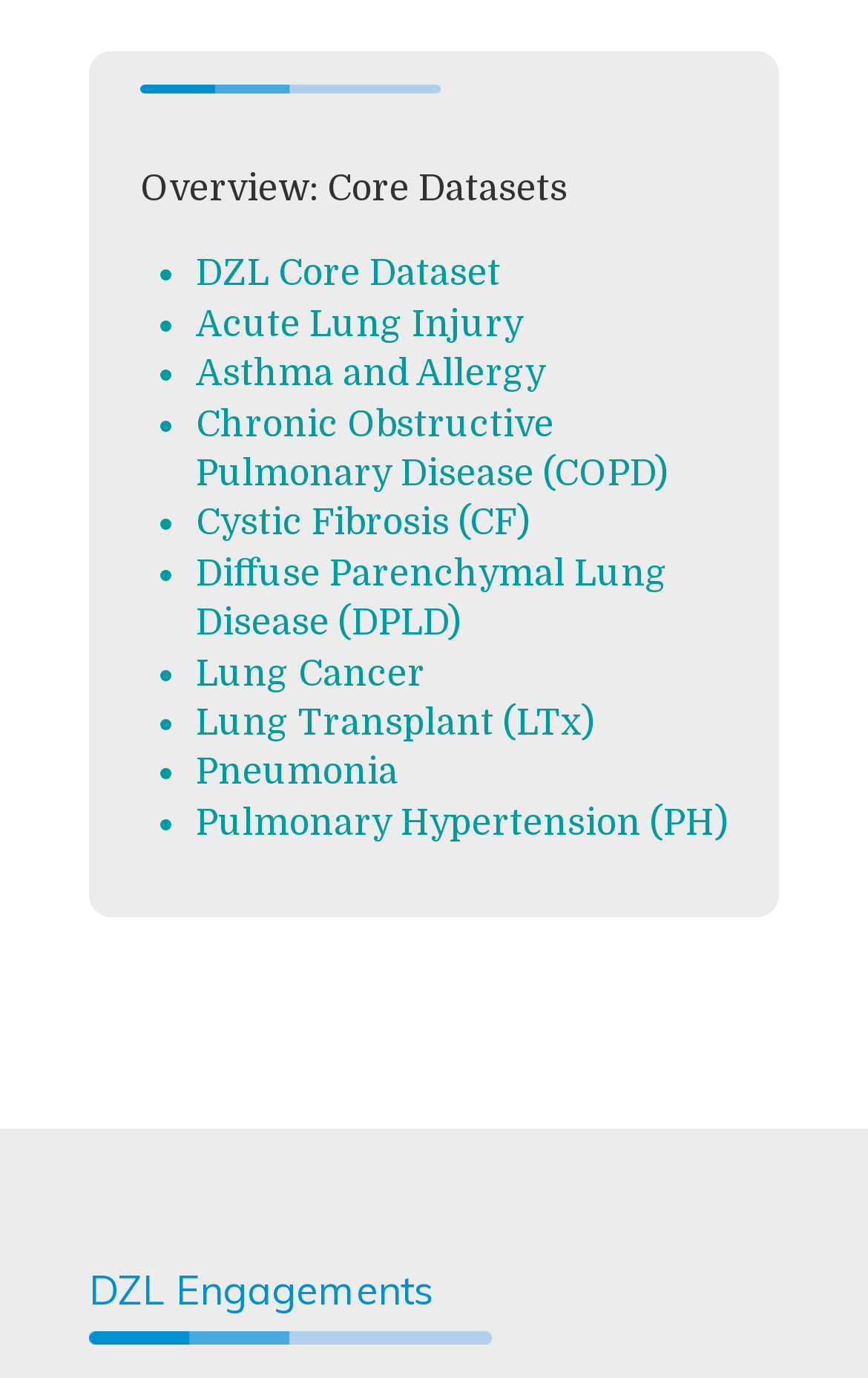Specify the bounding box coordinates of the region I need to click to perform the following instruction: "View OCT 23 Mon 2023 schedule". The coordinates must be four float numbers in the range of 0 to 1, i.e., [left, top, right, bottom].

None